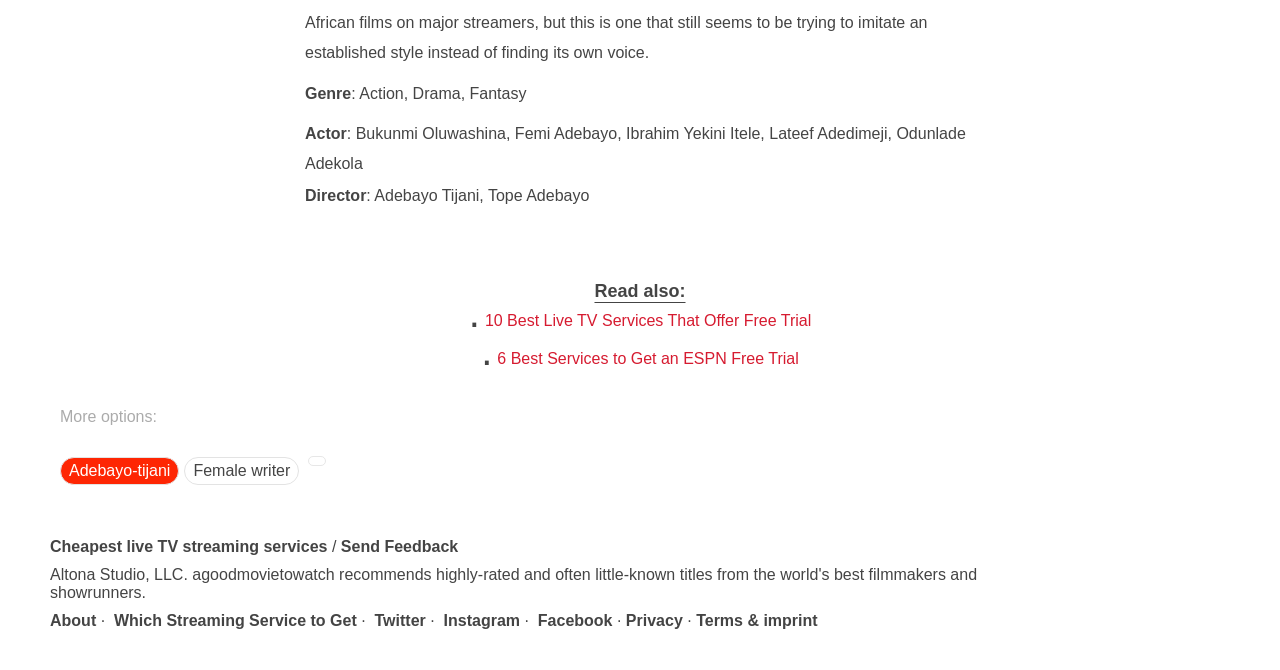Bounding box coordinates should be in the format (top-left x, top-left y, bottom-right x, bottom-right y) and all values should be floating point numbers between 0 and 1. Determine the bounding box coordinate for the UI element described as: Which Streaming Service to Get

[0.086, 0.914, 0.279, 0.939]